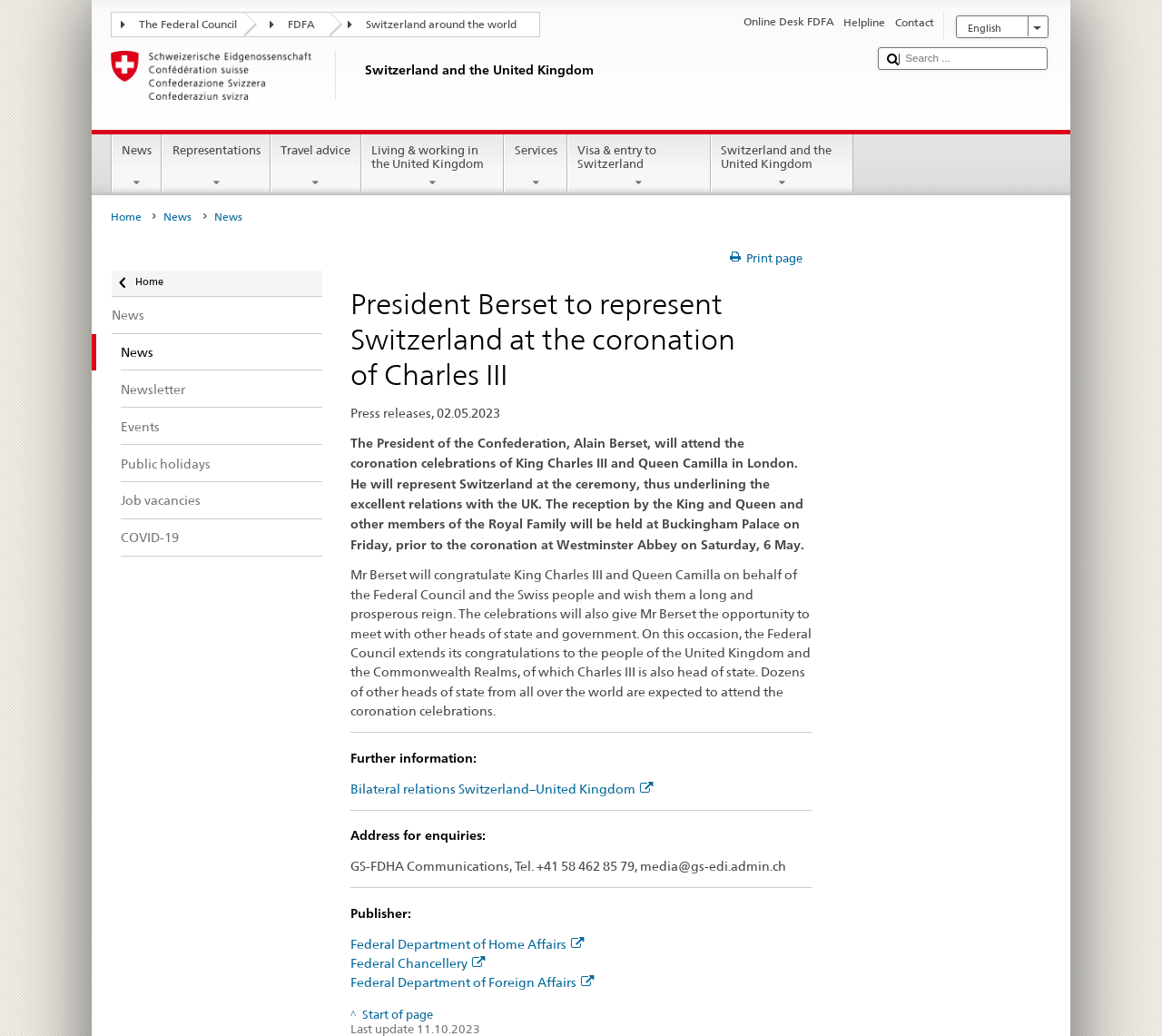Where will the reception by the King and Queen be held?
Using the visual information, reply with a single word or short phrase.

Buckingham Palace